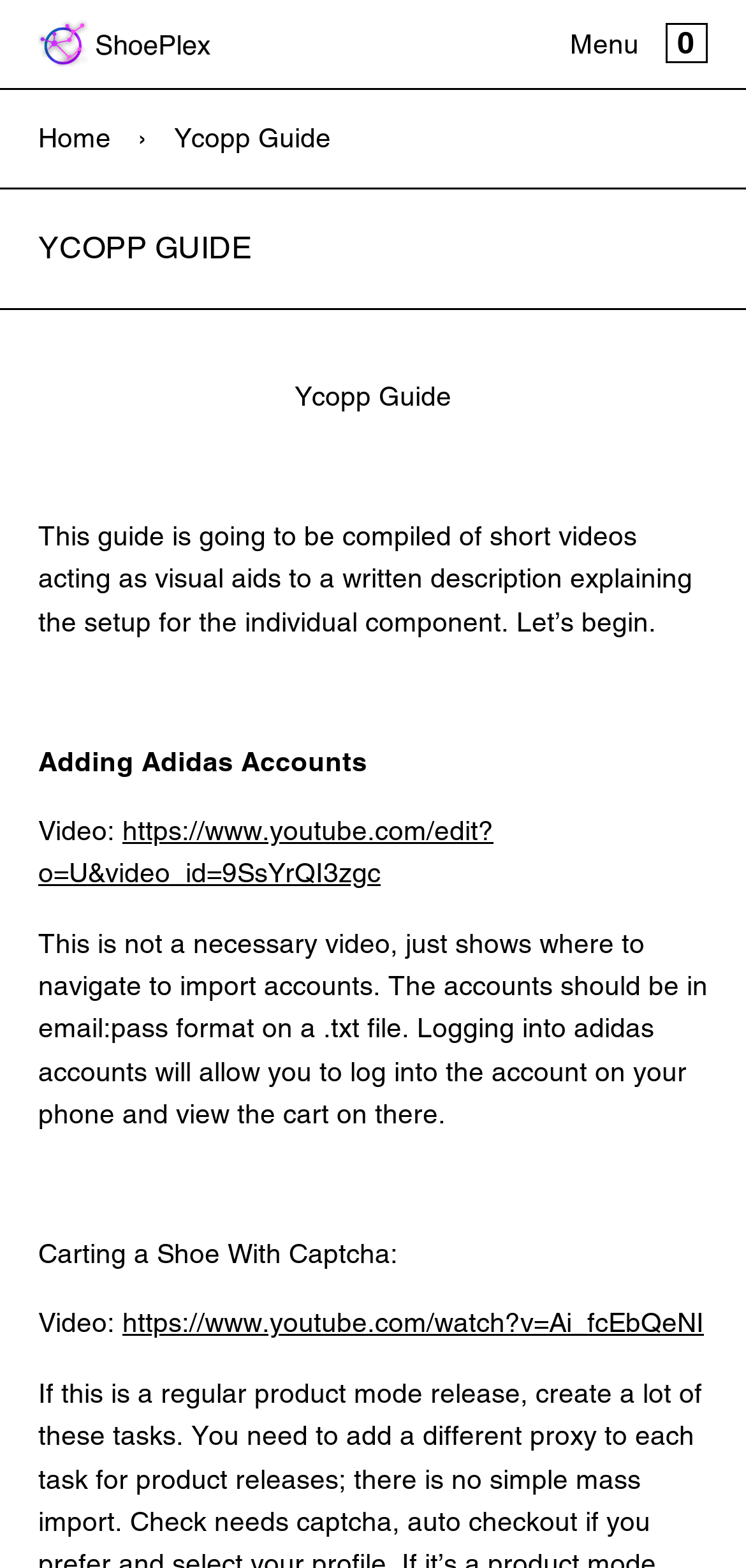Can you find the bounding box coordinates for the element that needs to be clicked to execute this instruction: "Click the 'Home' link"? The coordinates should be given as four float numbers between 0 and 1, i.e., [left, top, right, bottom].

[0.0, 0.133, 1.0, 0.194]